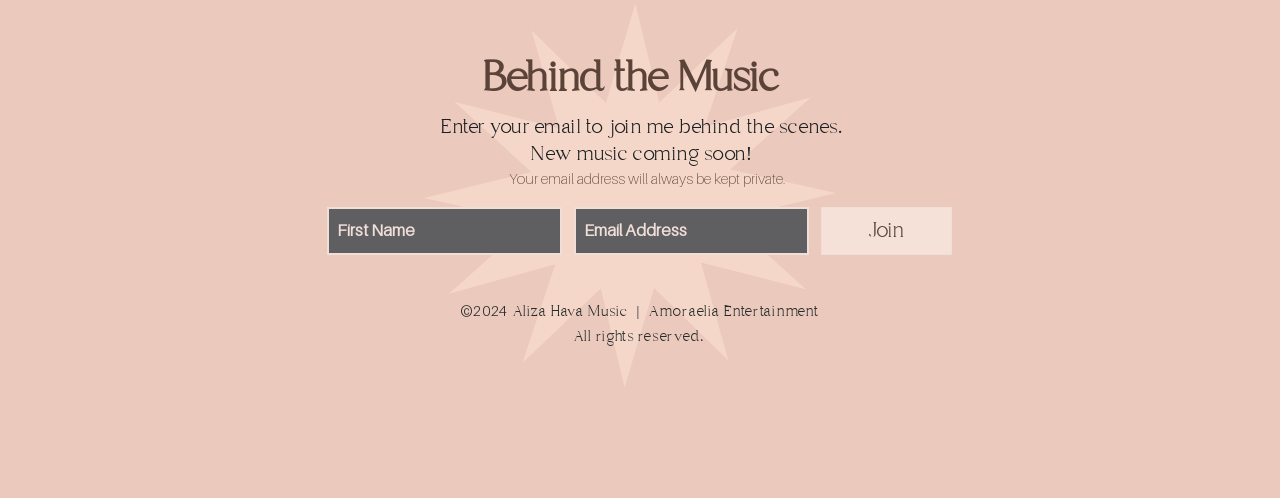What is the tone of the 'Behind the Scenes' section?
Using the image, provide a detailed and thorough answer to the question.

The 'Behind the Scenes' section invites users to 'join me behind the scenes' and promises 'new music coming soon', creating an exclusive tone and implying that users will get access to exclusive content.